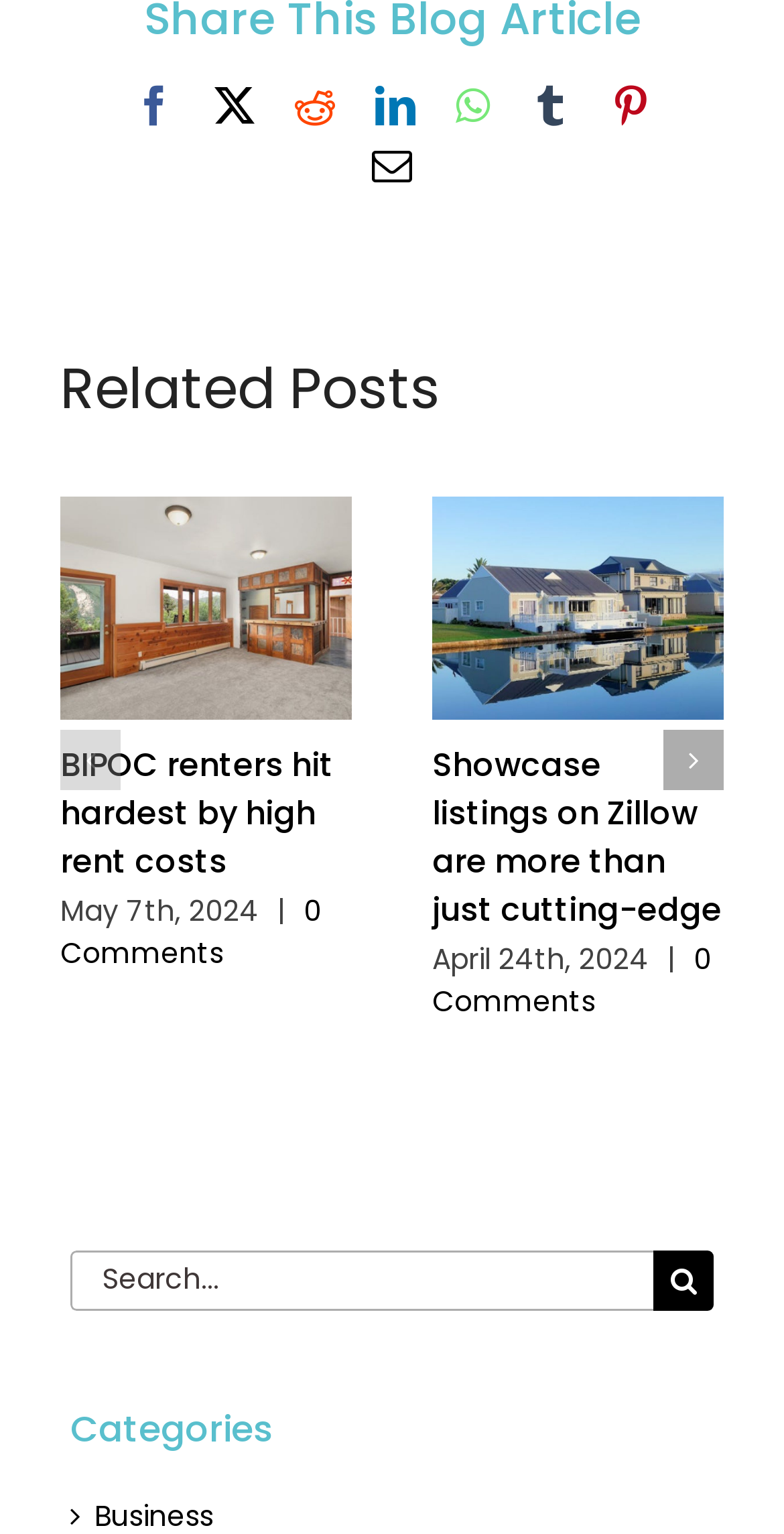Give a one-word or short-phrase answer to the following question: 
What is the title of the first related post?

BIPOC renters hit hardest by high rent costs